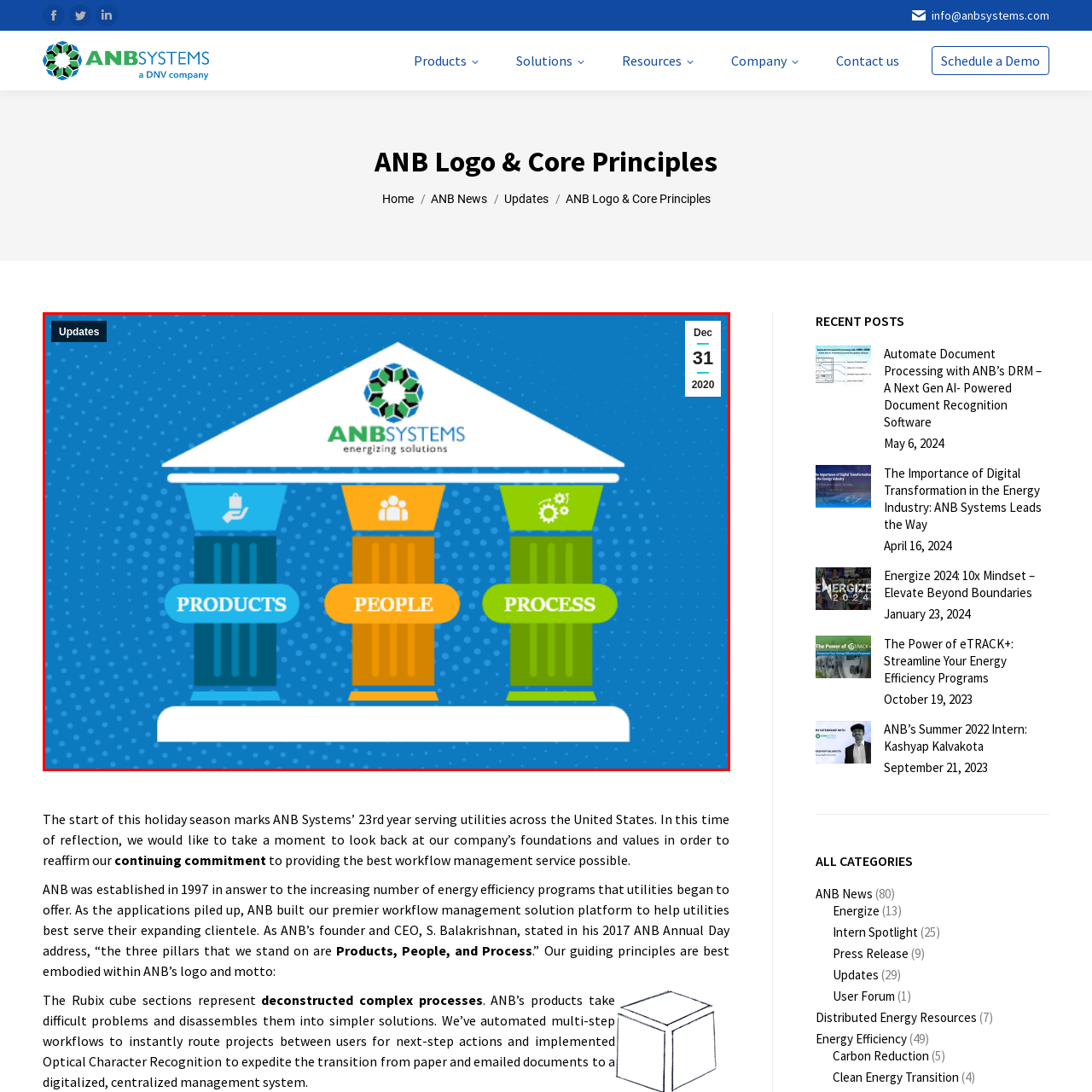Refer to the image within the red box and answer the question concisely with a single word or phrase: What is the tagline of ANB Systems?

Energizing solutions